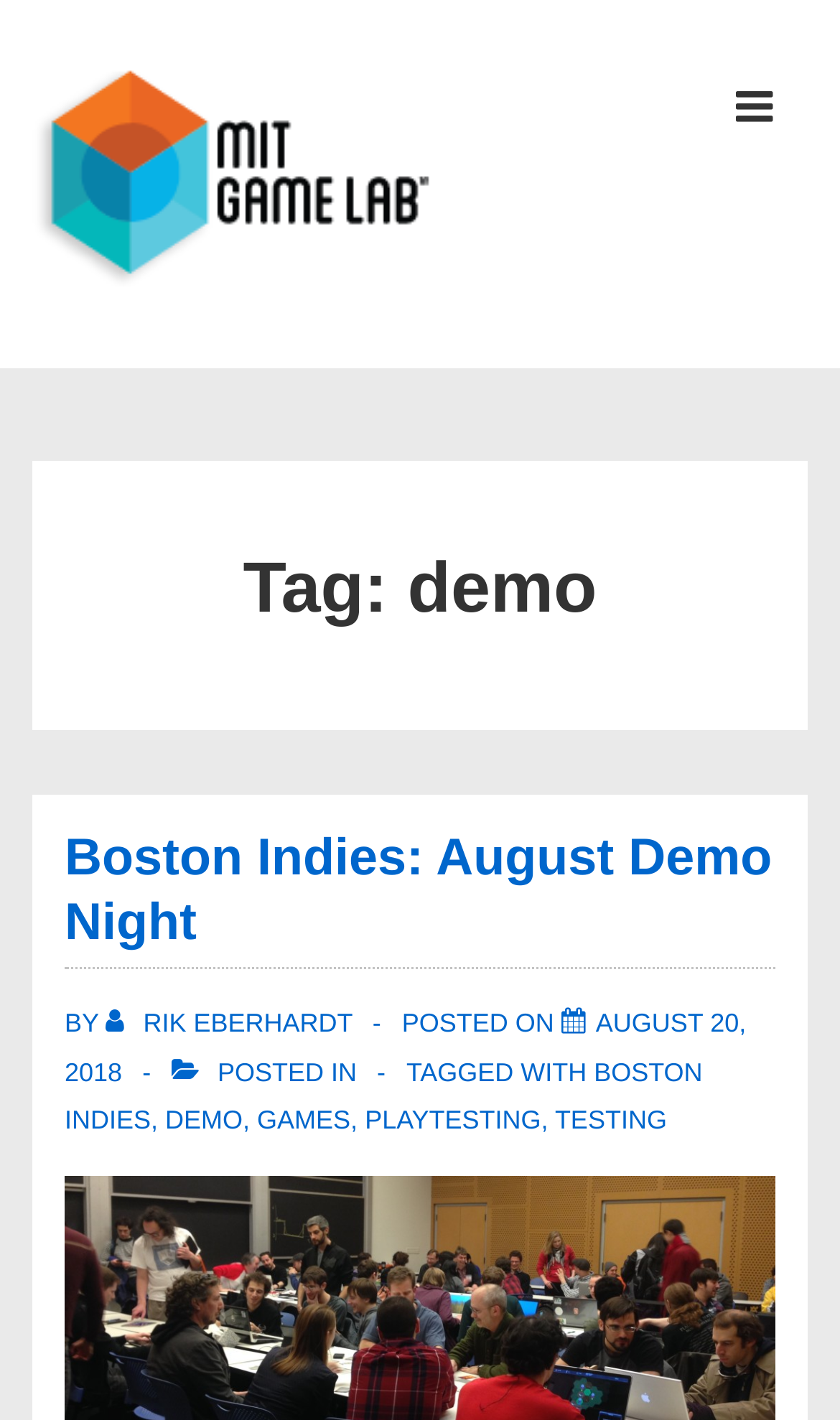Determine the bounding box coordinates of the clickable element to complete this instruction: "Explore the tag 'DEMO'". Provide the coordinates in the format of four float numbers between 0 and 1, [left, top, right, bottom].

[0.197, 0.778, 0.289, 0.8]